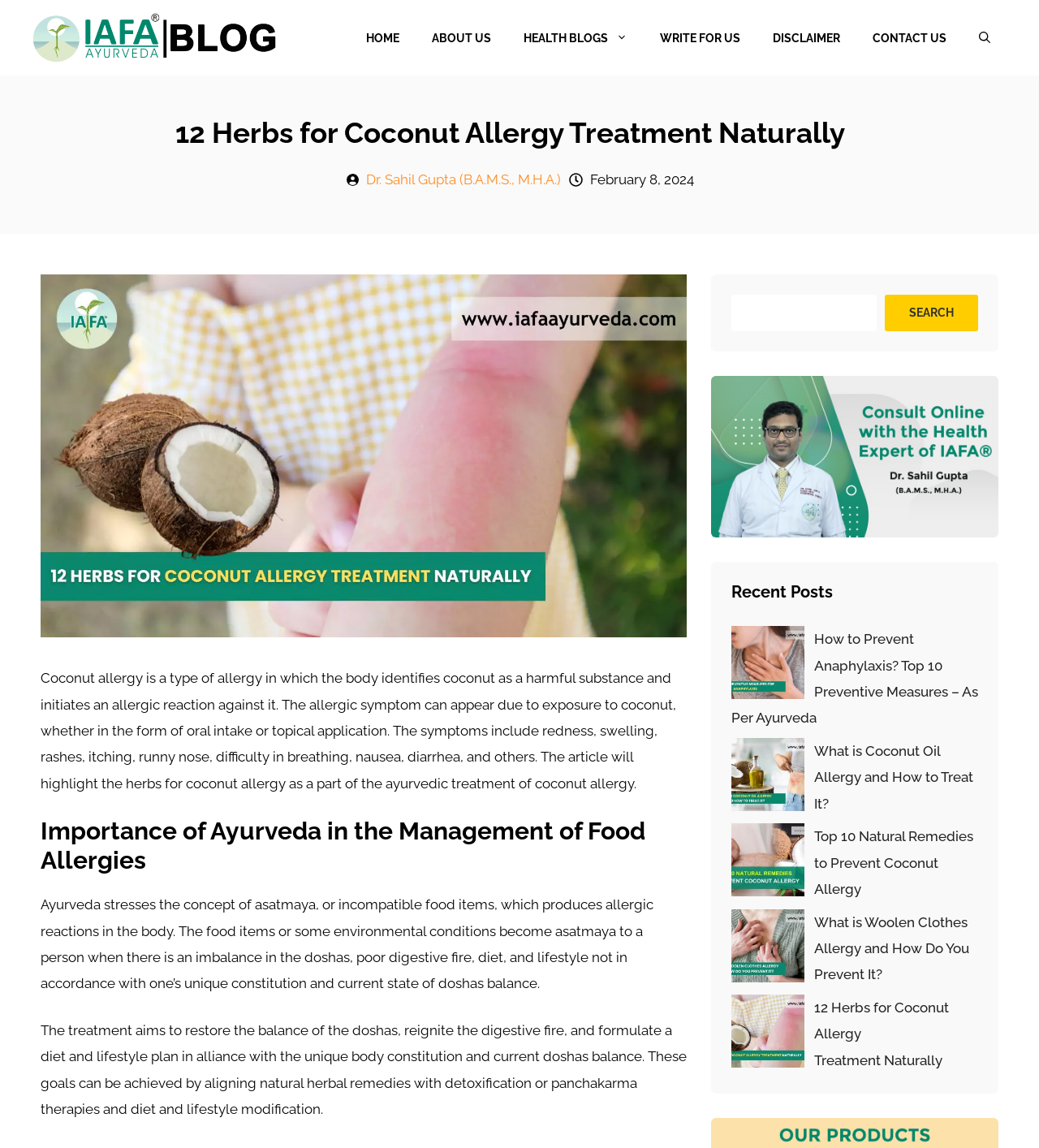Who is the author of the article?
Answer the question with detailed information derived from the image.

I determined the author of the article by looking at the link element that says 'Dr. Sahil Gupta (B.A.M.S., M.H.A.)', which is likely the author's name and credentials.